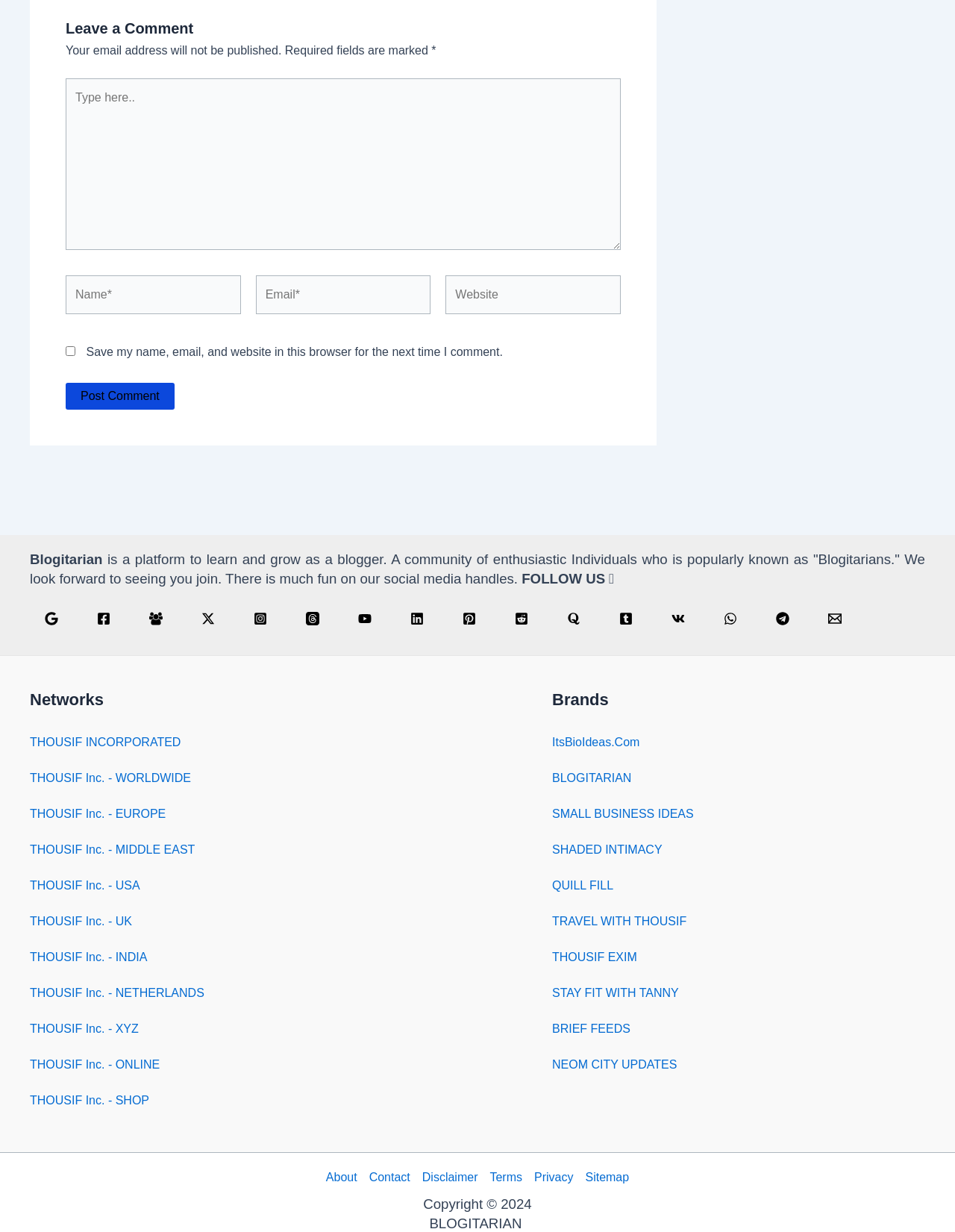Identify the bounding box for the UI element that is described as follows: "Terms".

[0.507, 0.948, 0.553, 0.964]